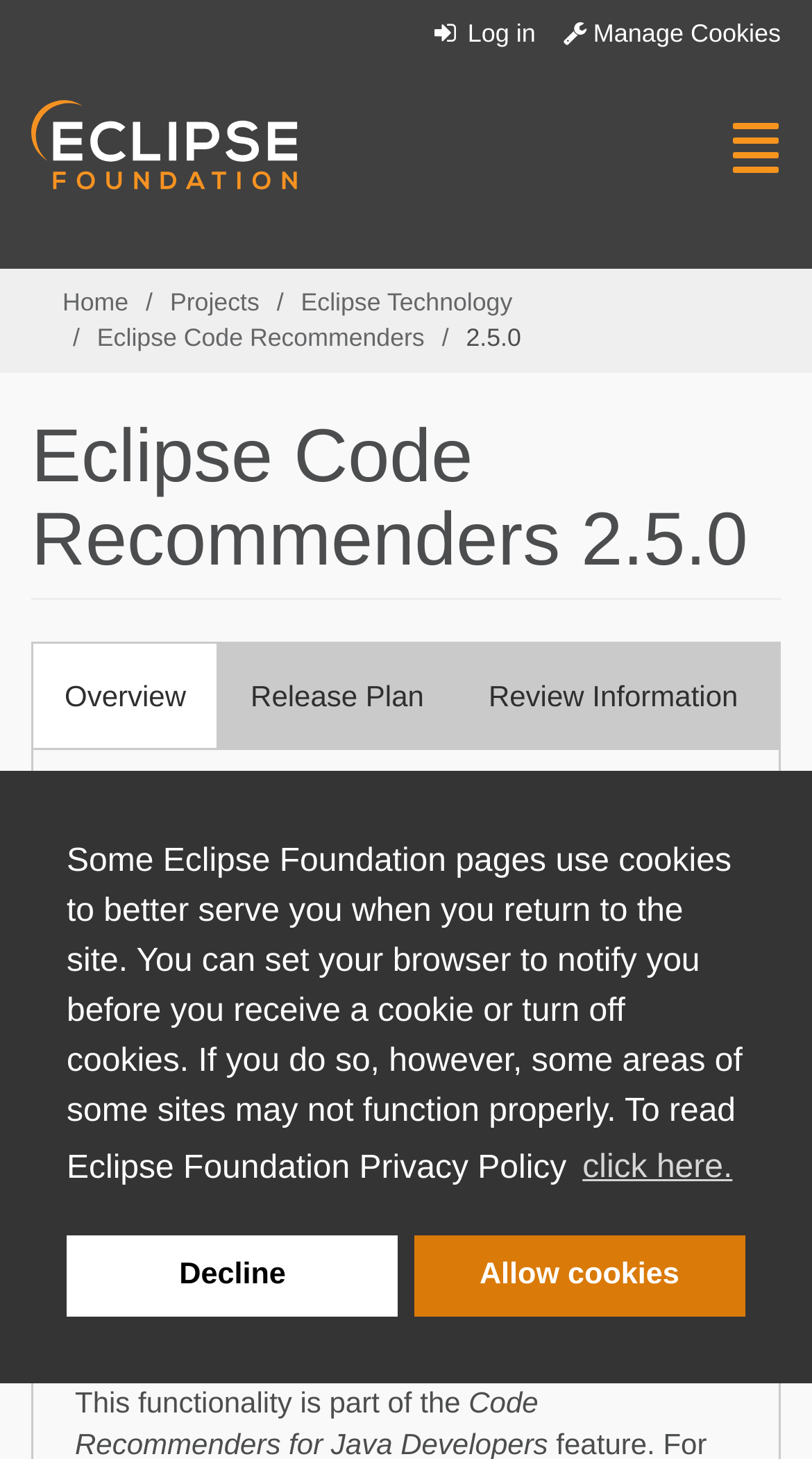Determine the primary headline of the webpage.

Eclipse Code Recommenders 2.5.0